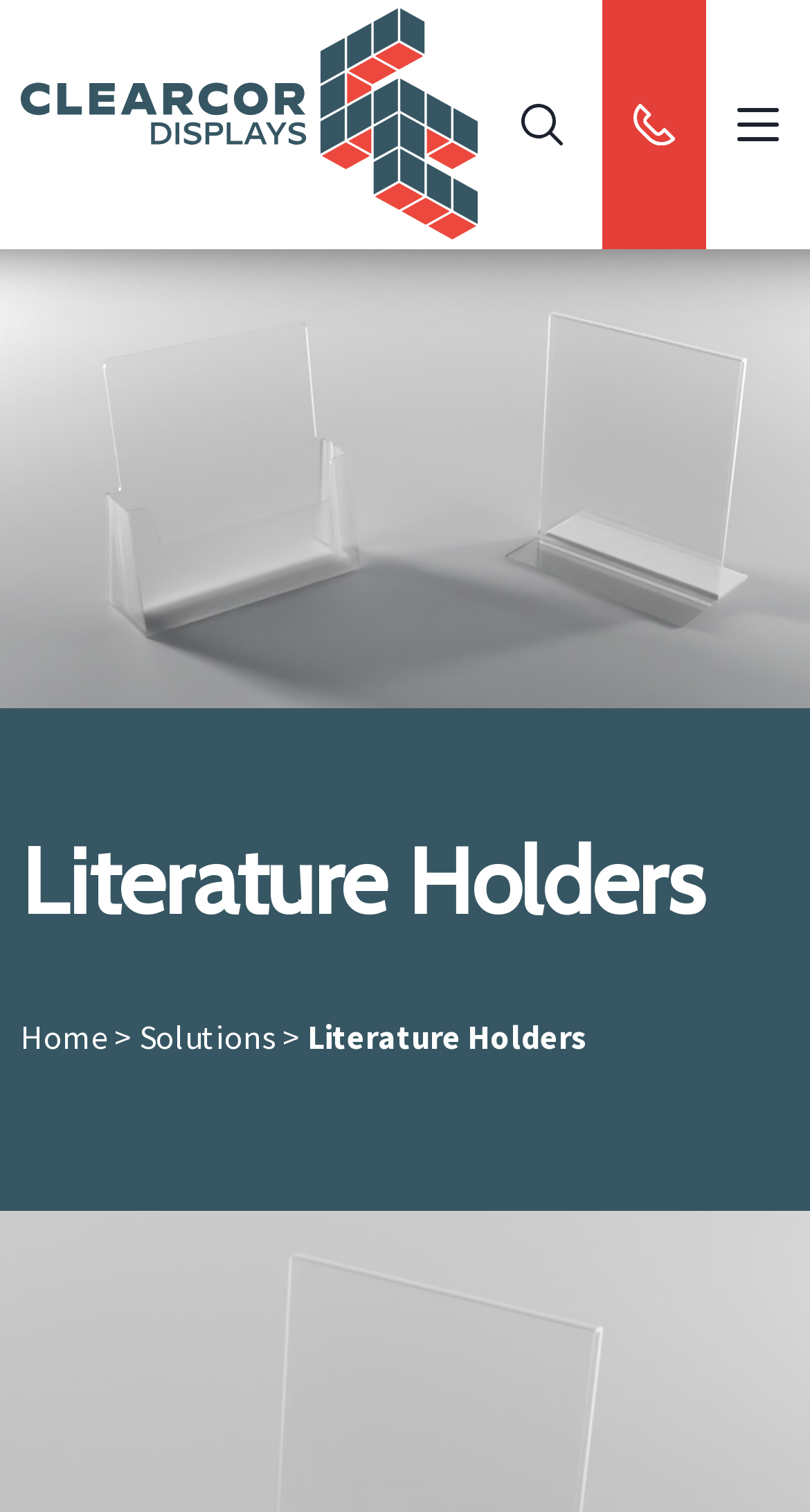How many breadcrumb links are there on the webpage?
Please interpret the details in the image and answer the question thoroughly.

I counted the breadcrumb links by looking at the navigation section below the main heading. There are links to 'Home', 'Solutions', and 'Literature Holders', which makes a total of 3 breadcrumb links.